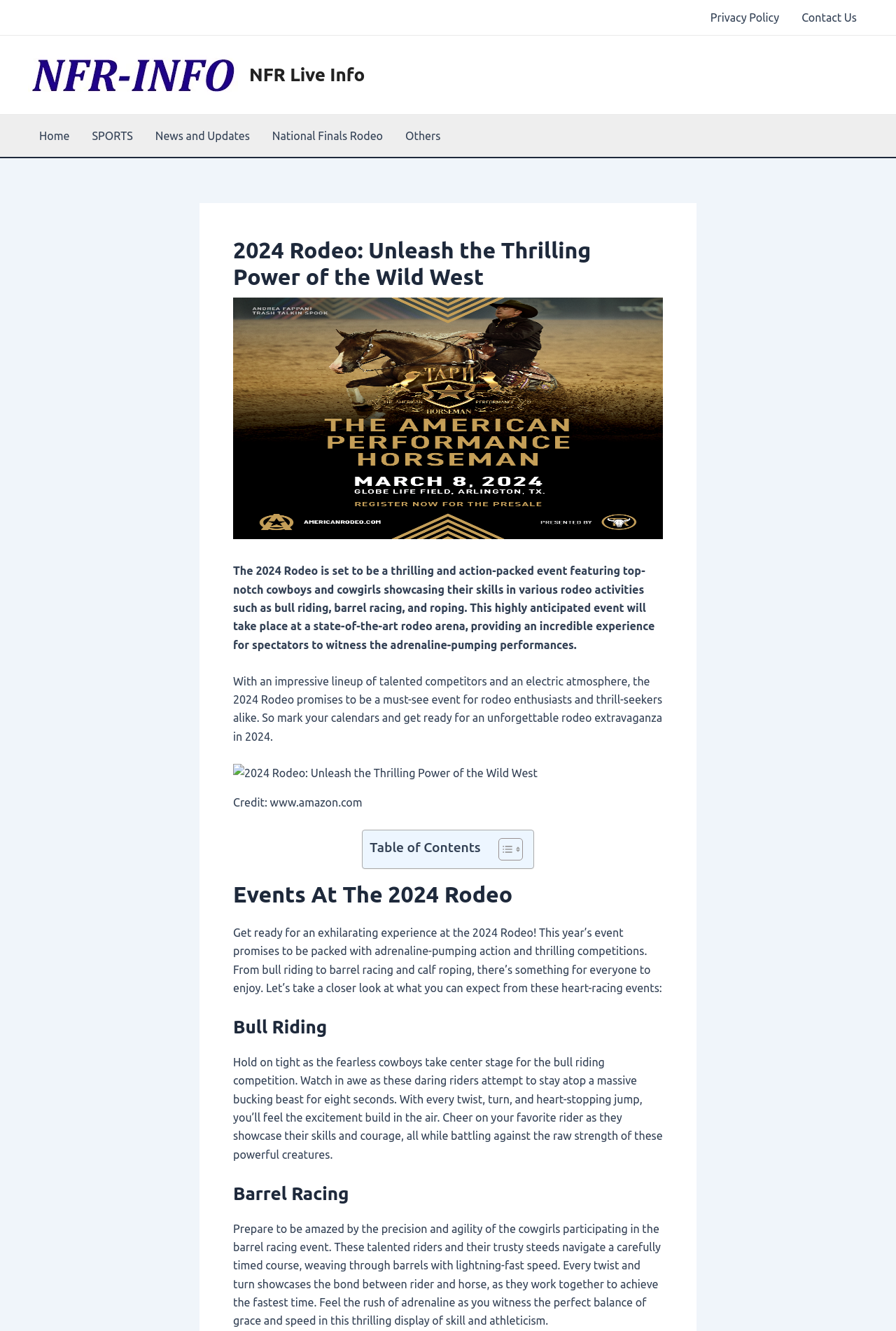Please identify the bounding box coordinates of the region to click in order to complete the task: "Click on the 'Privacy Policy' link". The coordinates must be four float numbers between 0 and 1, specified as [left, top, right, bottom].

[0.78, 0.0, 0.882, 0.026]